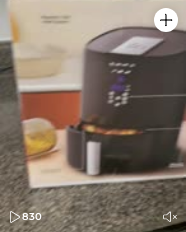Provide a brief response using a word or short phrase to this question:
What is the capacity of the air fryer?

5Qt